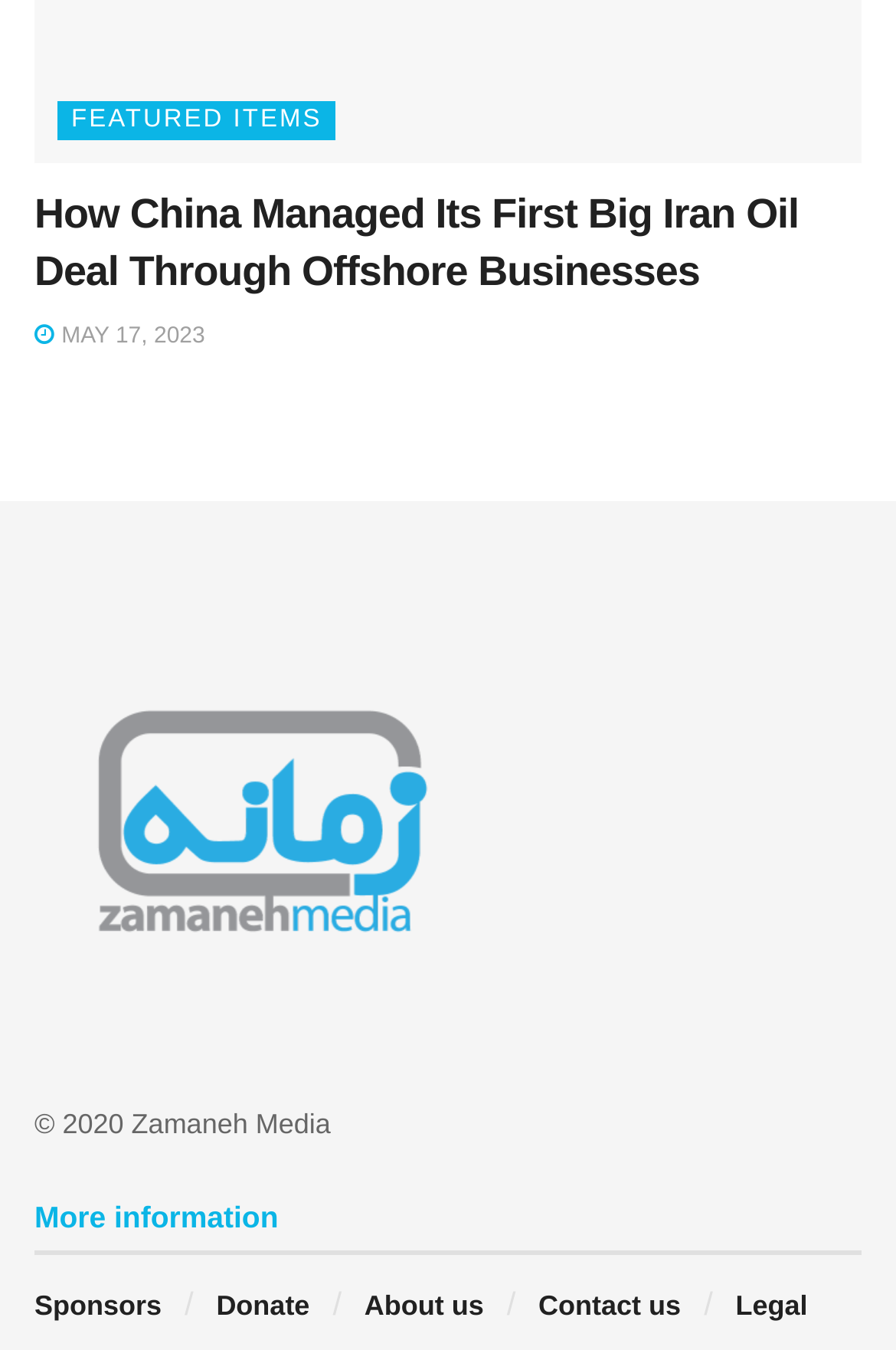Identify the bounding box coordinates of the part that should be clicked to carry out this instruction: "Read the featured items".

[0.064, 0.074, 0.375, 0.103]